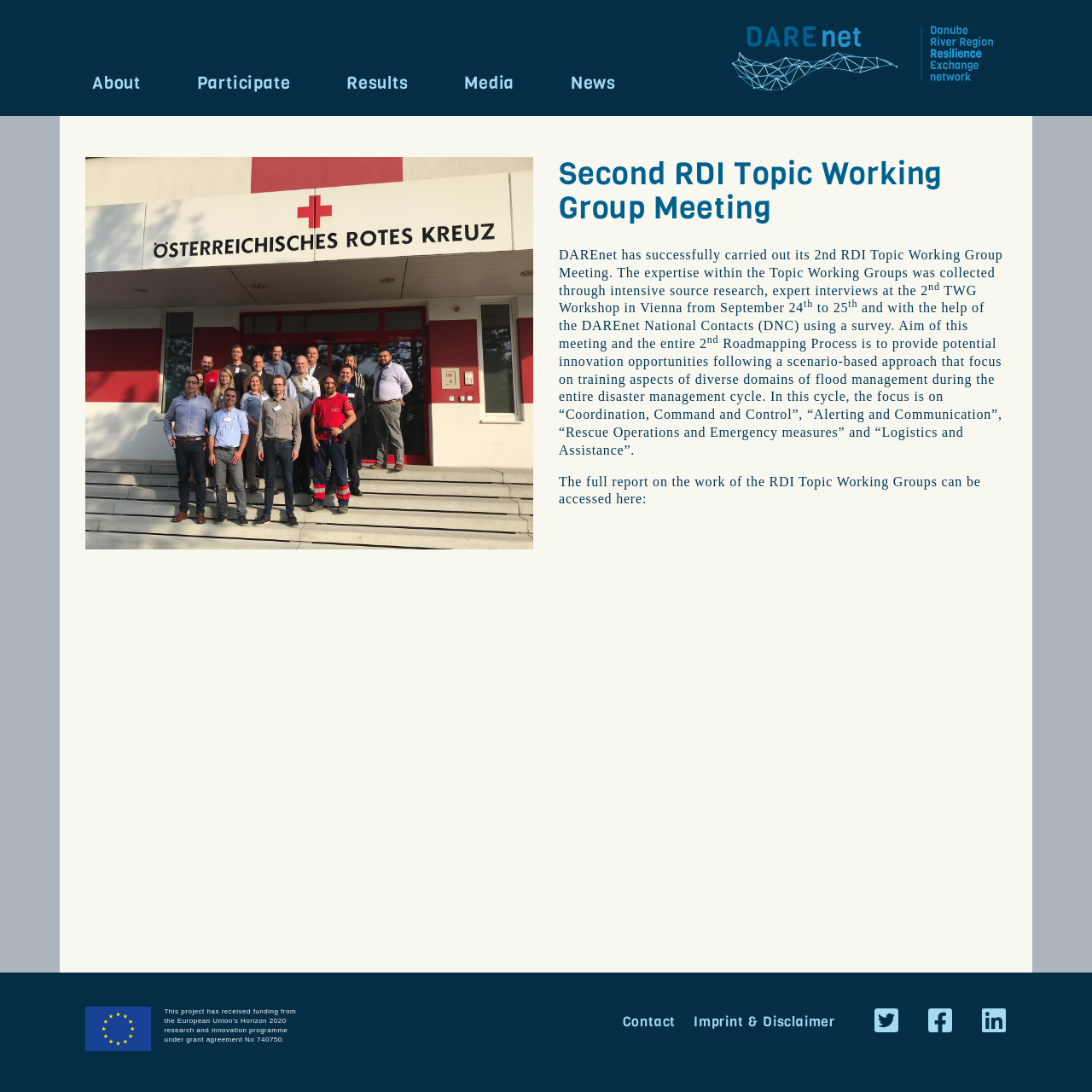Can you specify the bounding box coordinates for the region that should be clicked to fulfill this instruction: "Click on About".

[0.078, 0.059, 0.135, 0.095]